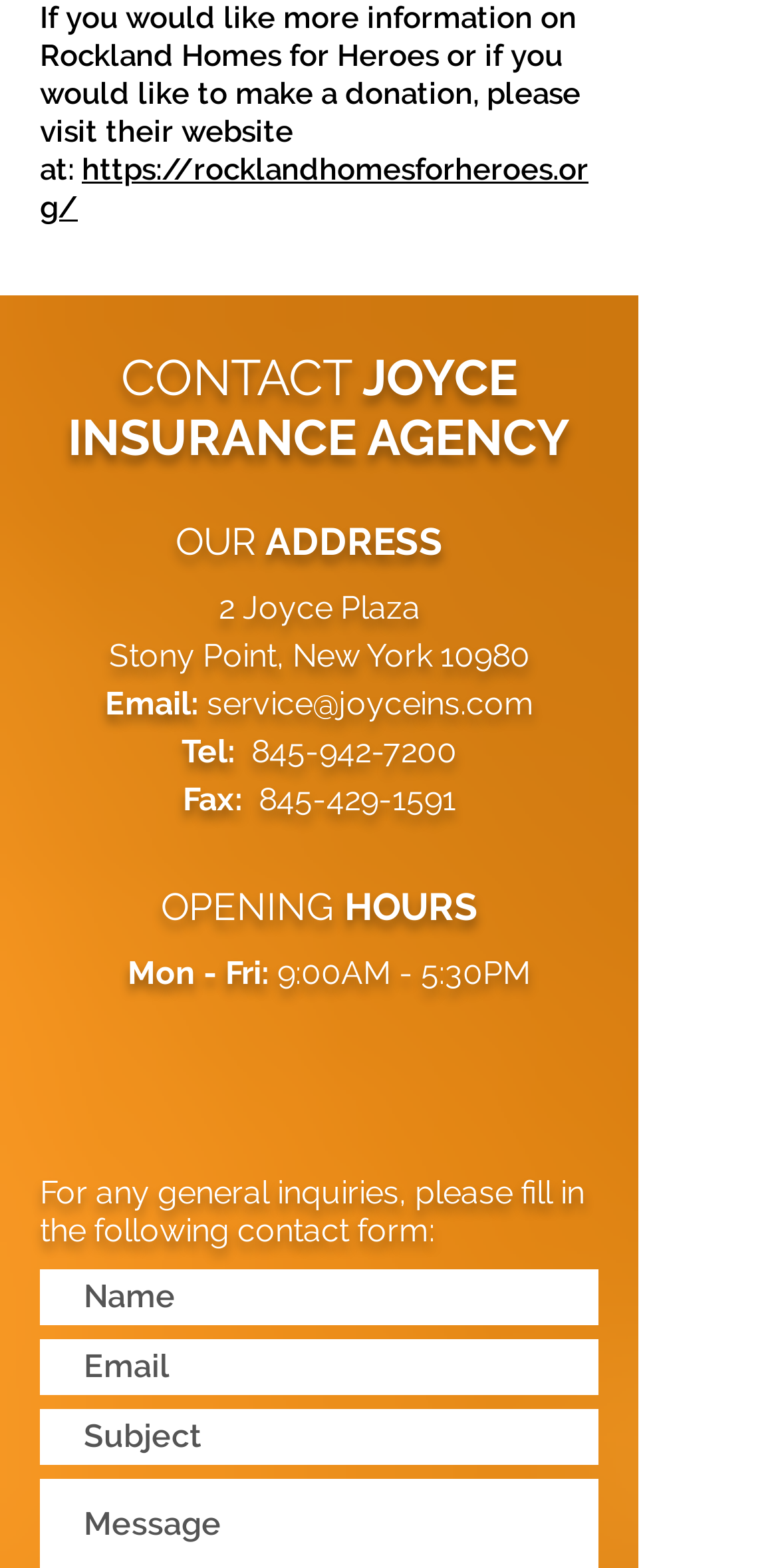Determine the bounding box coordinates for the UI element matching this description: "aria-label="Facebook Icon"".

[0.377, 0.661, 0.444, 0.694]